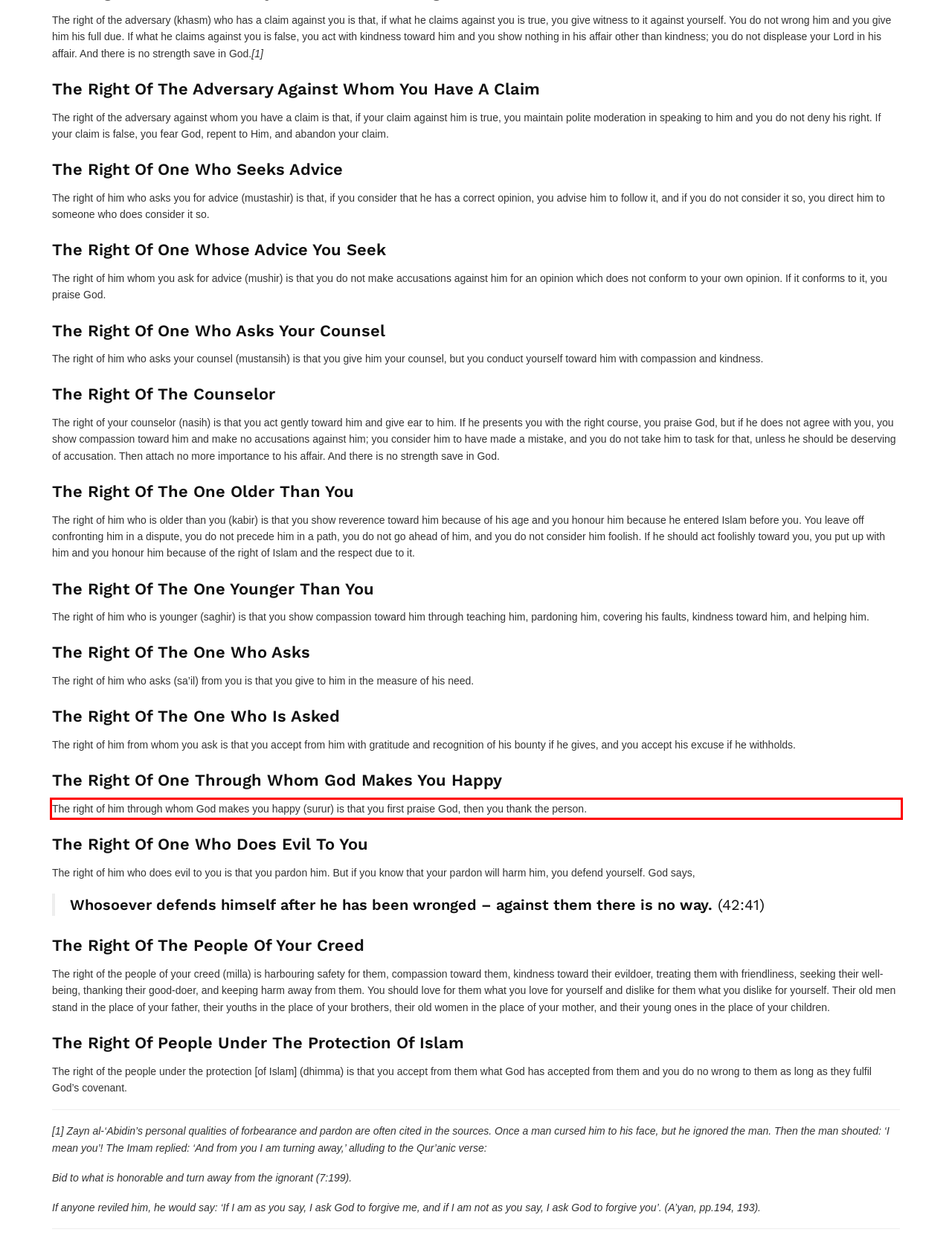Please recognize and transcribe the text located inside the red bounding box in the webpage image.

The right of him through whom God makes you happy (surur) is that you first praise God, then you thank the person.